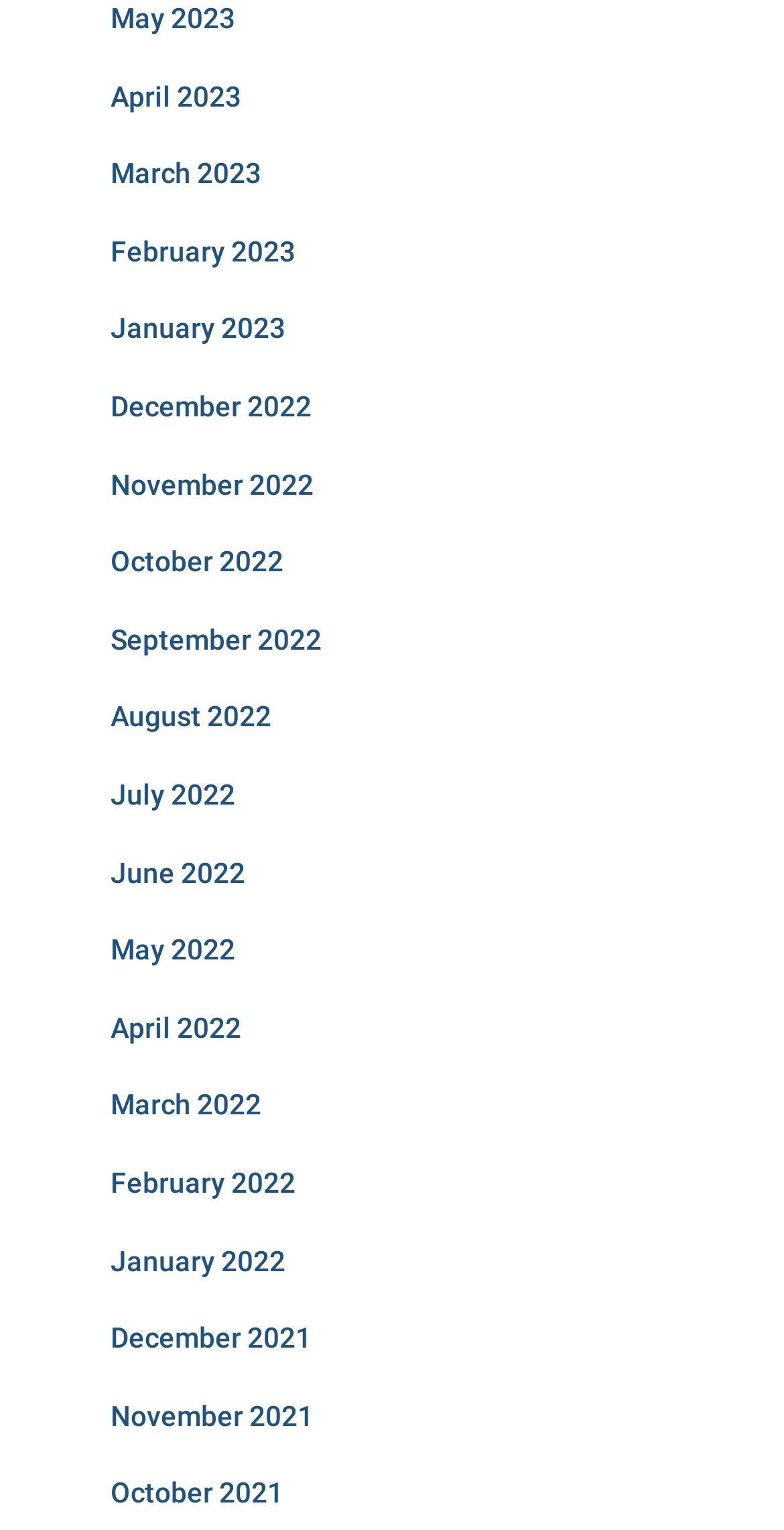Specify the bounding box coordinates of the area that needs to be clicked to achieve the following instruction: "check February 2023".

[0.141, 0.154, 0.377, 0.175]